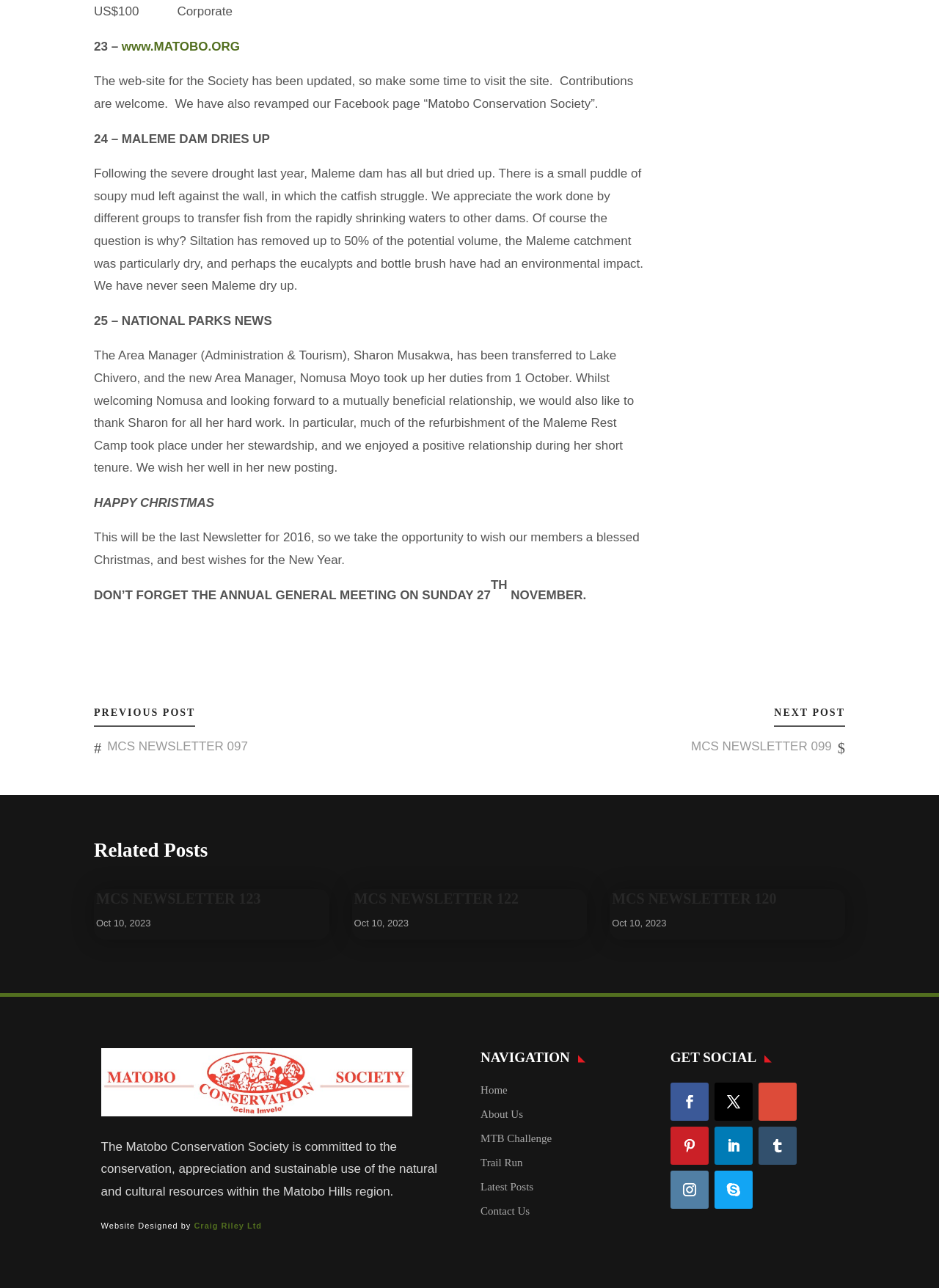Pinpoint the bounding box coordinates of the clickable element to carry out the following instruction: "Read the latest news about Maleme Dam."

[0.1, 0.102, 0.287, 0.113]